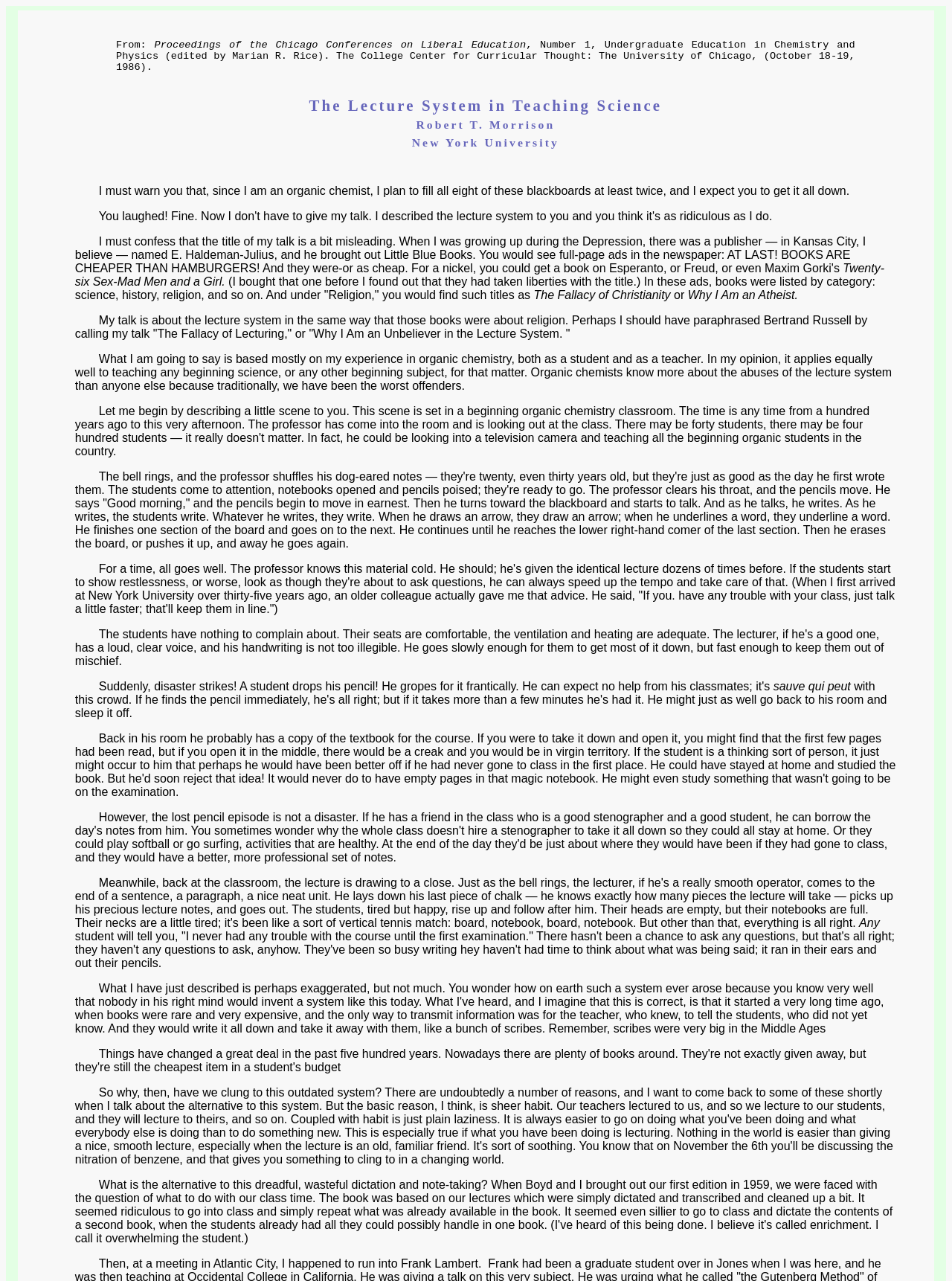What is the author's opinion on the lecture system?
Using the information from the image, answer the question thoroughly.

The author, Robert T. Morrison, is critical of the lecture system, which is evident from his humorous and sarcastic tone in the text, as well as his comparison of the lecture system to 'The Fallacy of Christianity'.